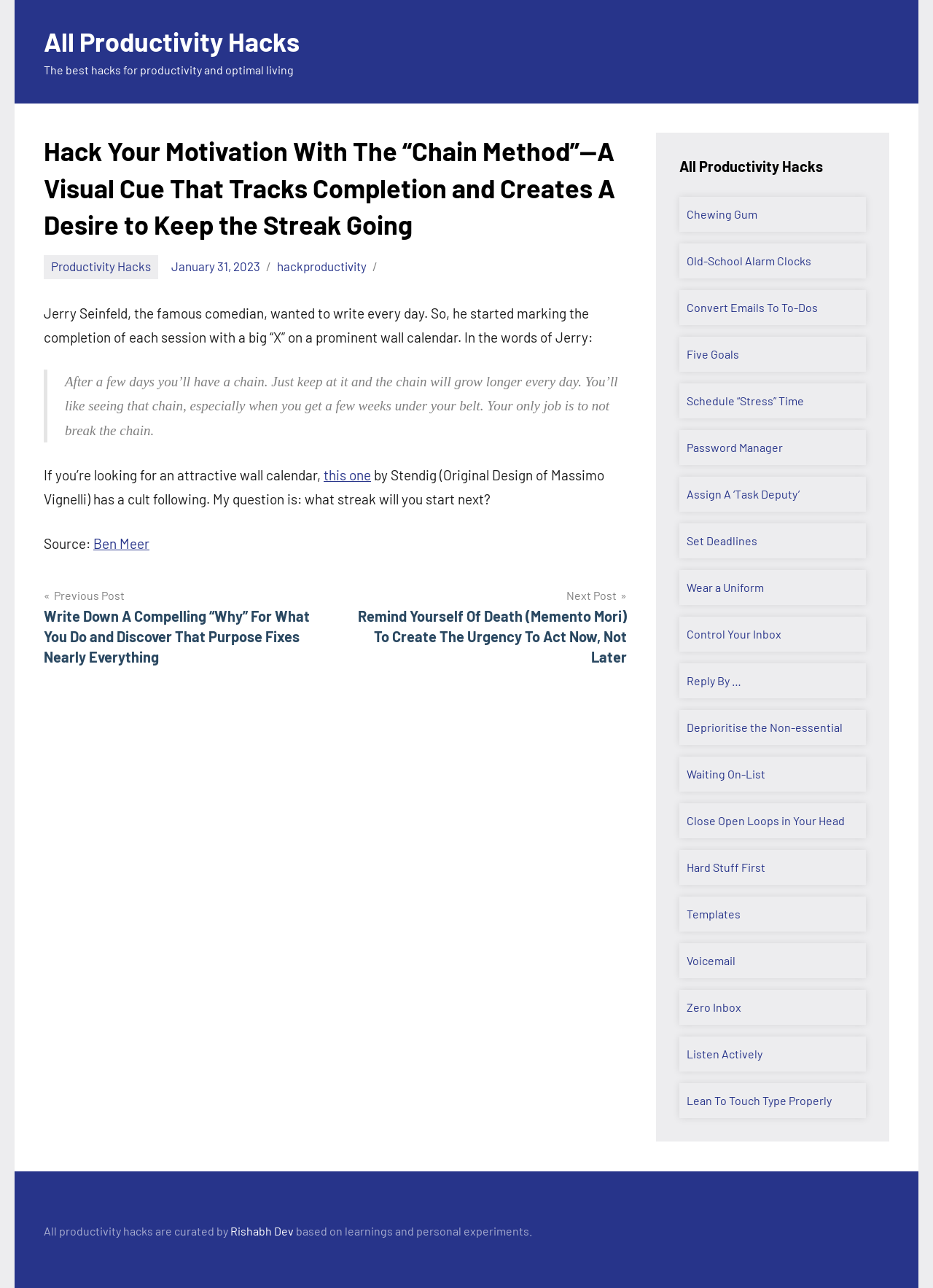What is the name of the design mentioned in the article?
Give a thorough and detailed response to the question.

The article mentions a wall calendar with a cult following, designed by Stendig, with an original design of Massimo Vignelli.